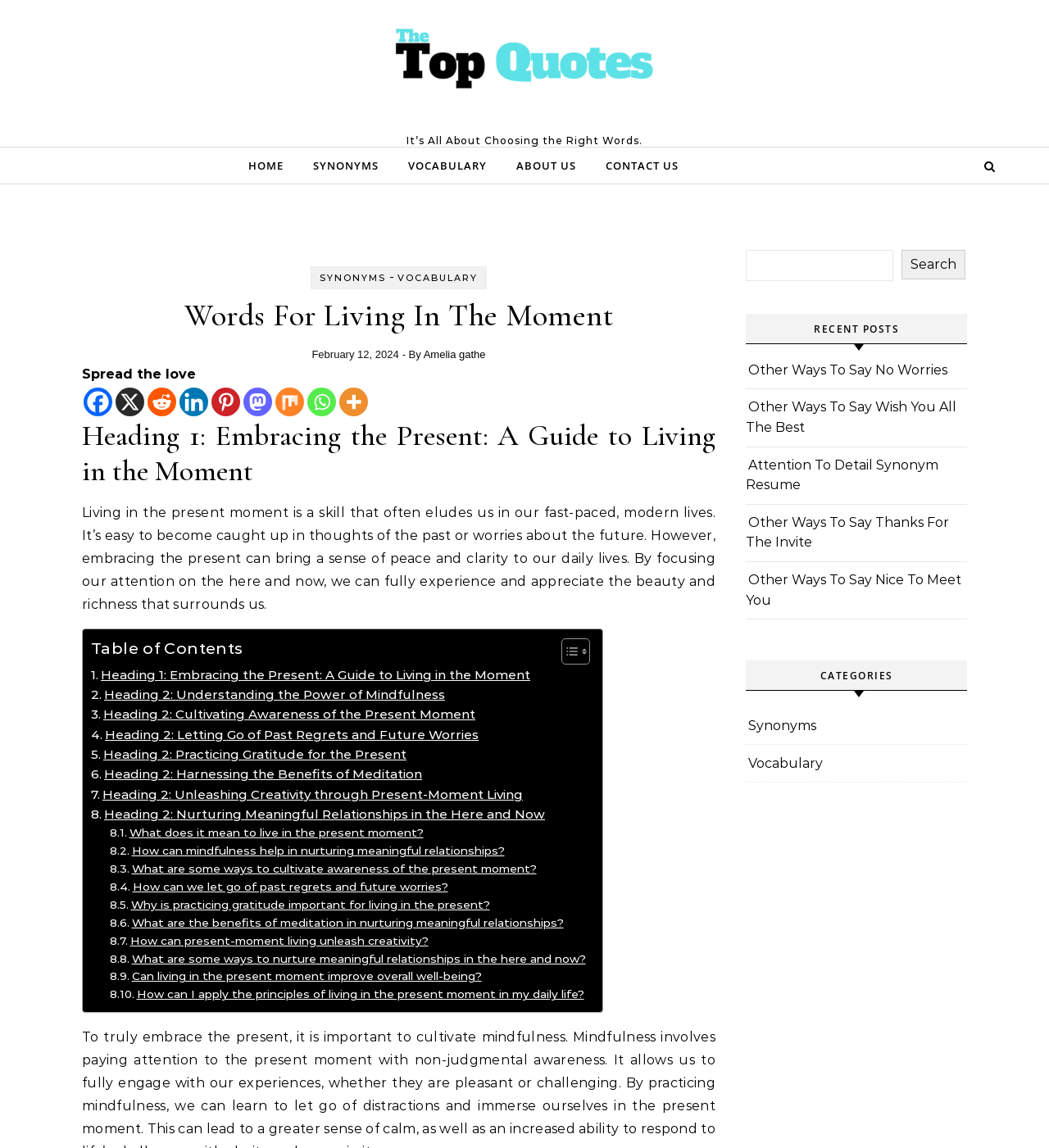Please identify the bounding box coordinates of the element that needs to be clicked to perform the following instruction: "Click on the 'HOME' link".

[0.236, 0.128, 0.282, 0.16]